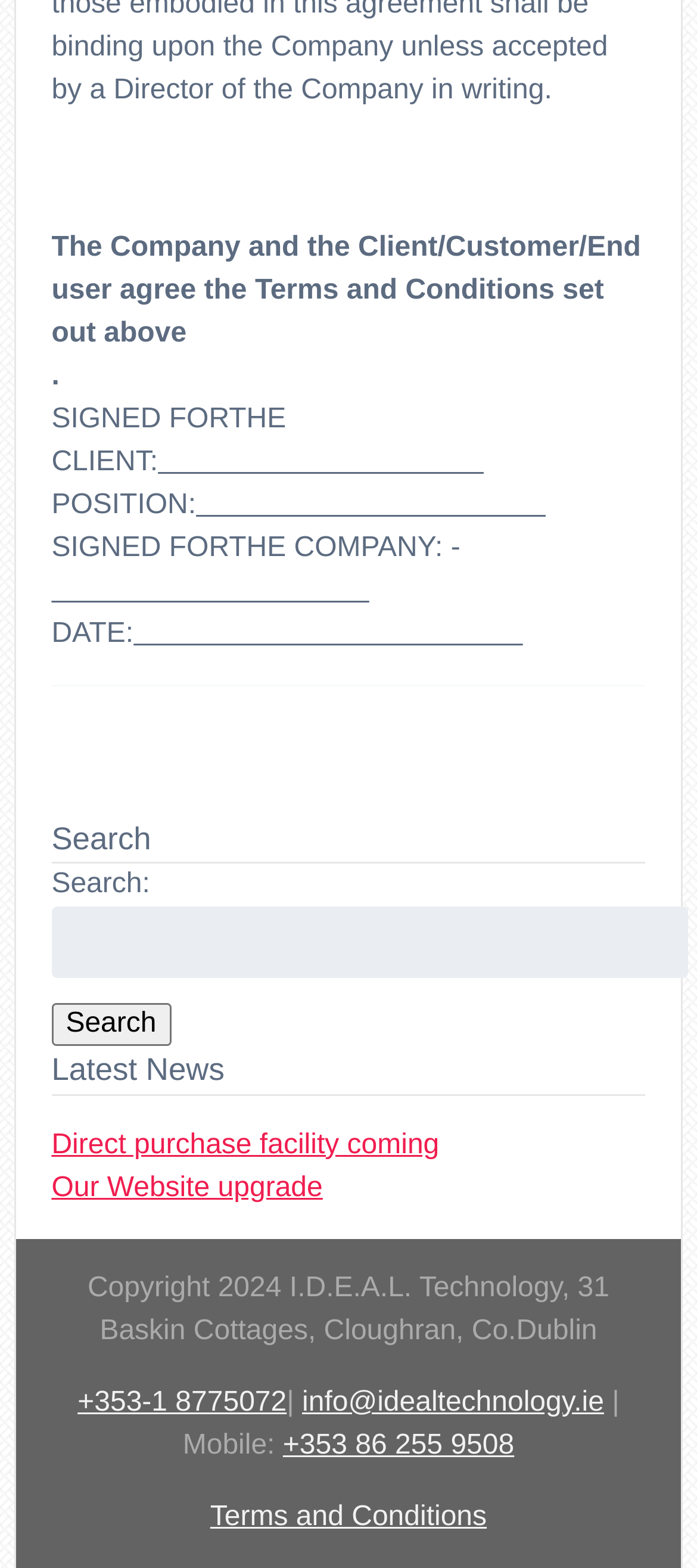Please identify the bounding box coordinates of the area I need to click to accomplish the following instruction: "Click on 'Direct purchase facility coming'".

[0.074, 0.72, 0.63, 0.74]